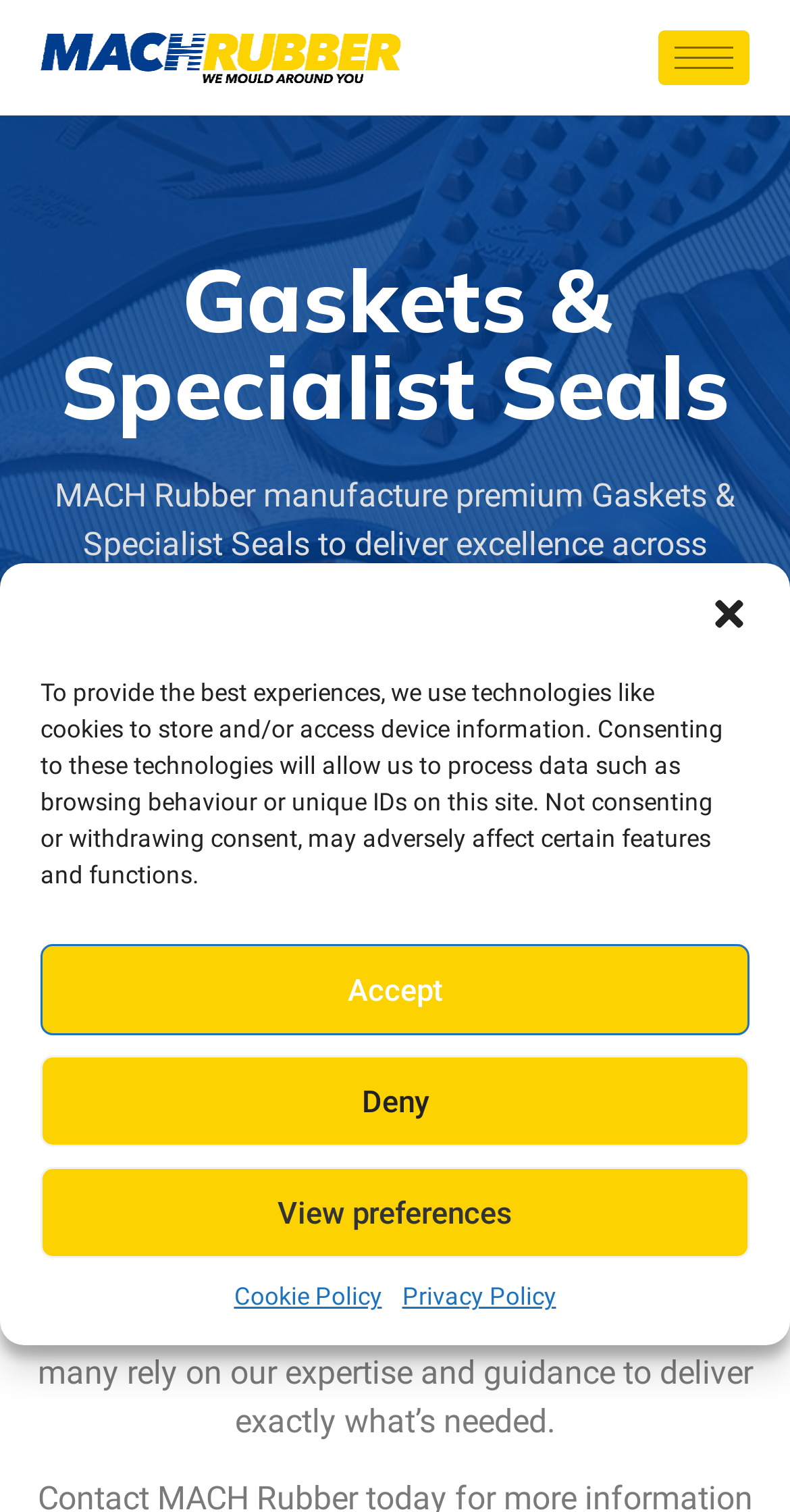Offer a comprehensive description of the webpage’s content and structure.

The webpage is about MACH Rubber's premium Gaskets & Specialist Seals, highlighting their excellence across industries and precision engineering for superior performance. 

At the top left corner, there is a link to "mach rubber" and an image of the same, which is likely the company's logo. Next to it, on the top right corner, is a hamburger-icon button. 

Below the logo, there is a heading "Gaskets & Specialist Seals" followed by a paragraph of text that summarizes the company's mission and values. 

Further down, there is another heading "Rubber Gaskets & Specialist Seals" on the left side, and a link to "MACH Rubber" on the right side. 

Below this heading, there are two paragraphs of text that describe the company's products and services, including the manufacturing and supply of high-quality gaskets for various industries and bespoke production according to client specifications. 

A dialog box for managing cookie consent is displayed prominently, with a close button at the top right corner. The dialog box contains a description of the company's use of technologies like cookies, and buttons to accept, deny, or view preferences. There are also links to the company's Cookie Policy and Privacy Policy at the bottom of the dialog box.